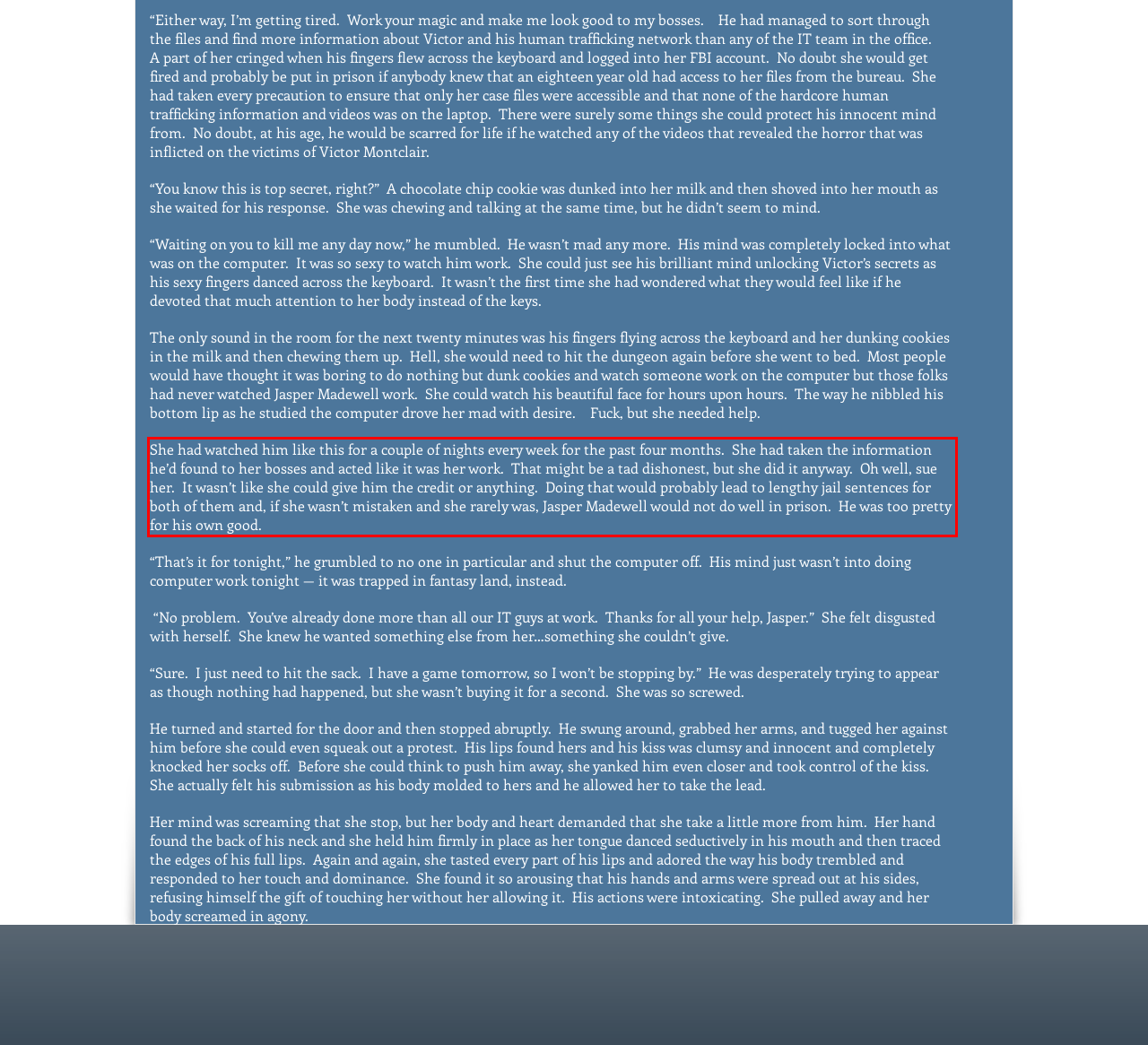You are given a screenshot showing a webpage with a red bounding box. Perform OCR to capture the text within the red bounding box.

She had watched him like this for a couple of nights every week for the past four months. She had taken the information he’d found to her bosses and acted like it was her work. That might be a tad dishonest, but she did it anyway. Oh well, sue her. It wasn’t like she could give him the credit or anything. Doing that would probably lead to lengthy jail sentences for both of them and, if she wasn’t mistaken and she rarely was, Jasper Madewell would not do well in prison. He was too pretty for his own good.